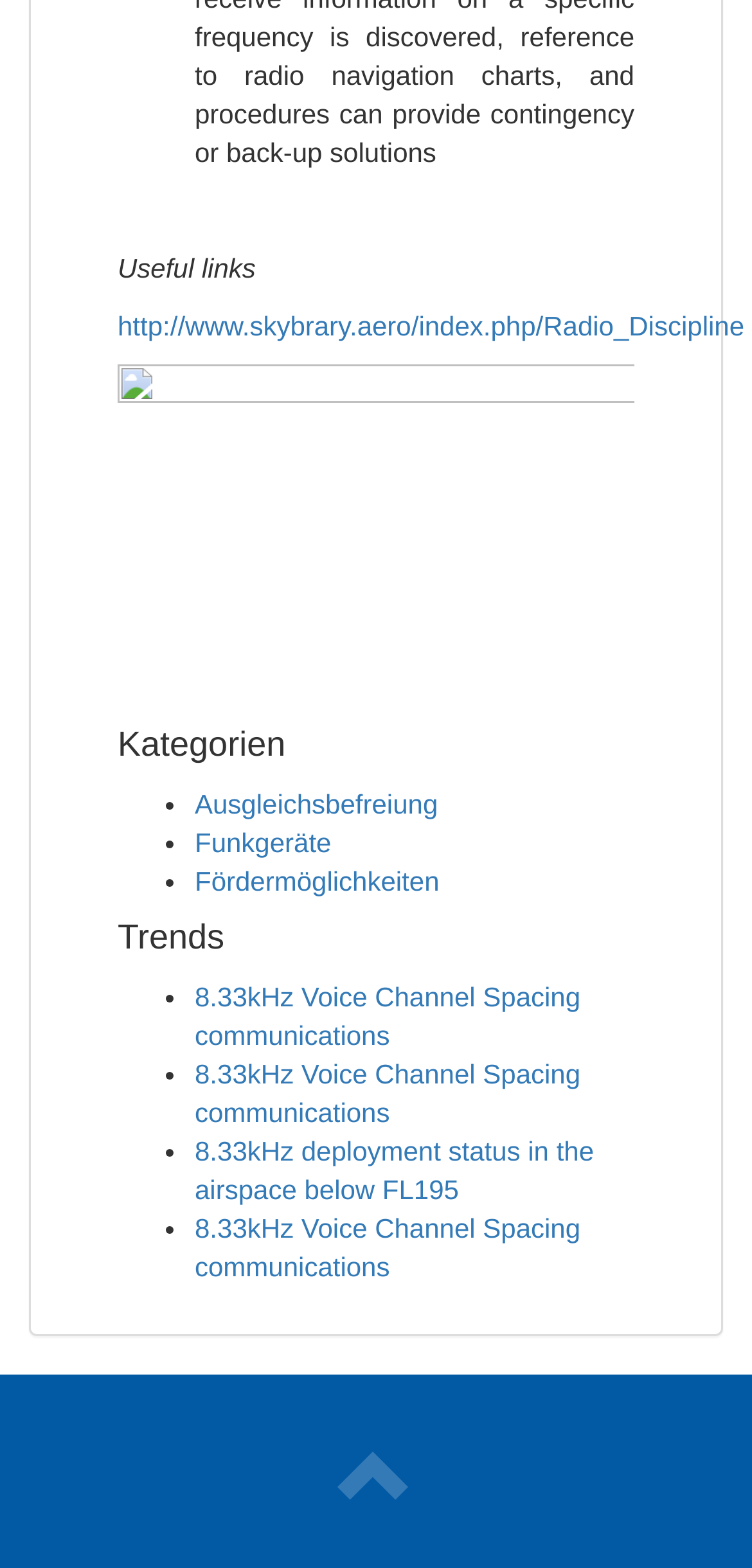Find the bounding box coordinates for the element that must be clicked to complete the instruction: "View pictures by Annie Spratt". The coordinates should be four float numbers between 0 and 1, indicated as [left, top, right, bottom].

None